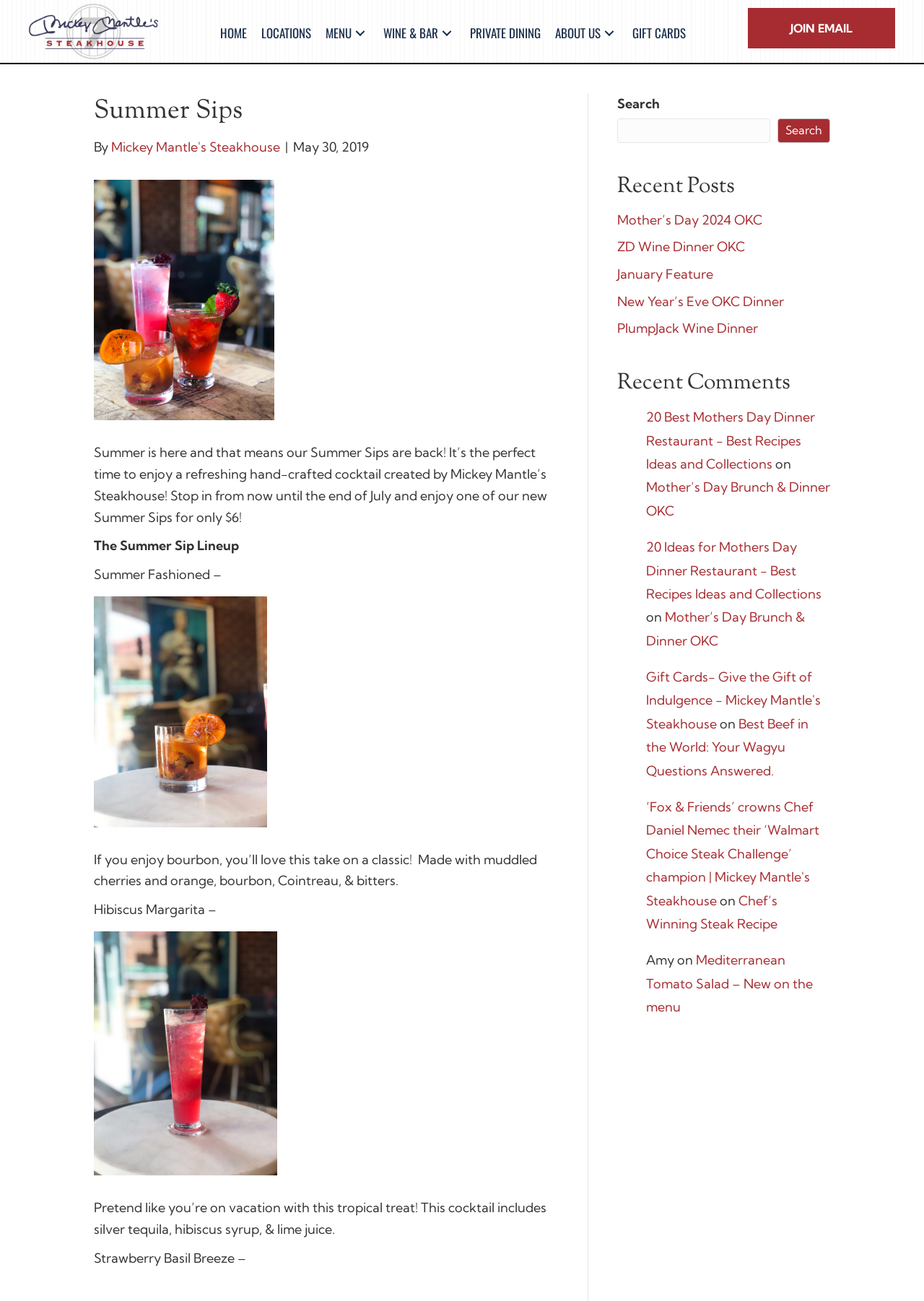Given the description of a UI element: "Private Dining", identify the bounding box coordinates of the matching element in the webpage screenshot.

[0.501, 0.017, 0.593, 0.034]